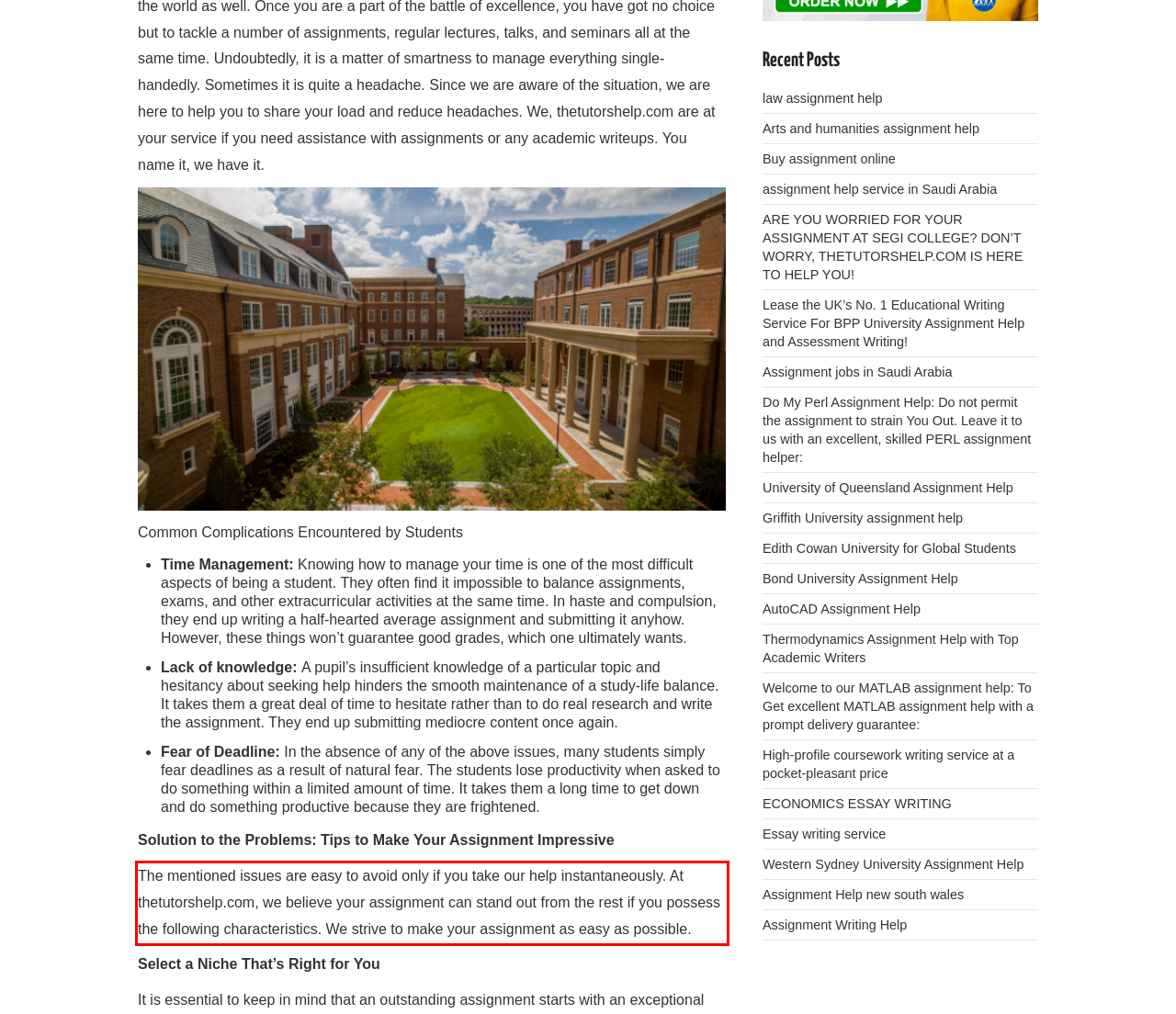Given a screenshot of a webpage containing a red bounding box, perform OCR on the text within this red bounding box and provide the text content.

The mentioned issues are easy to avoid only if you take our help instantaneously. At thetutorshelp.com, we believe your assignment can stand out from the rest if you possess the following characteristics. We strive to make your assignment as easy as possible.